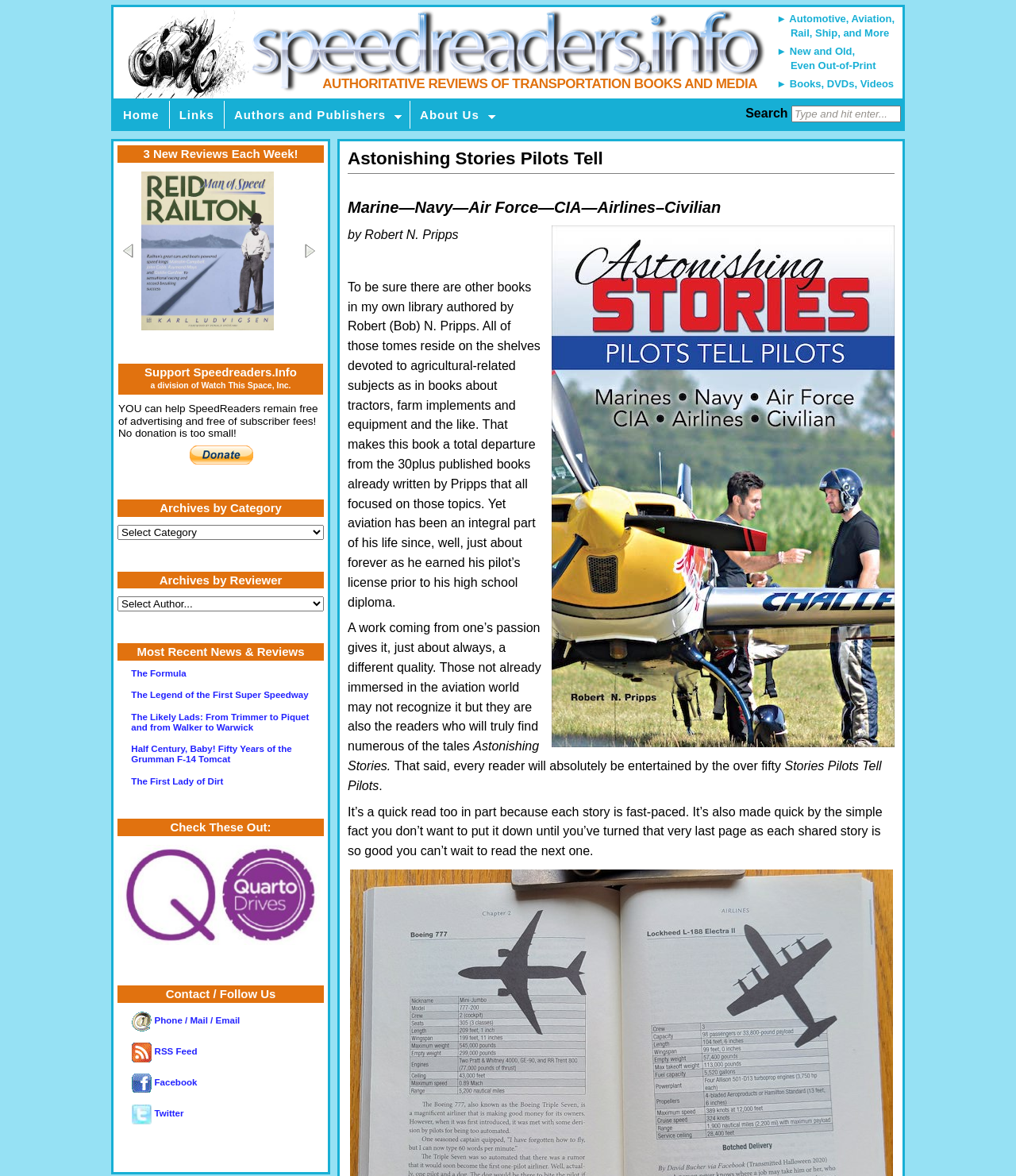What is the main topic of this webpage?
Offer a detailed and full explanation in response to the question.

Based on the webpage's content, including the heading 'Astonishing Stories Pilots Tell' and the text about Robert N. Pripps' book, it appears that the main topic of this webpage is about astonishing stories told by pilots.